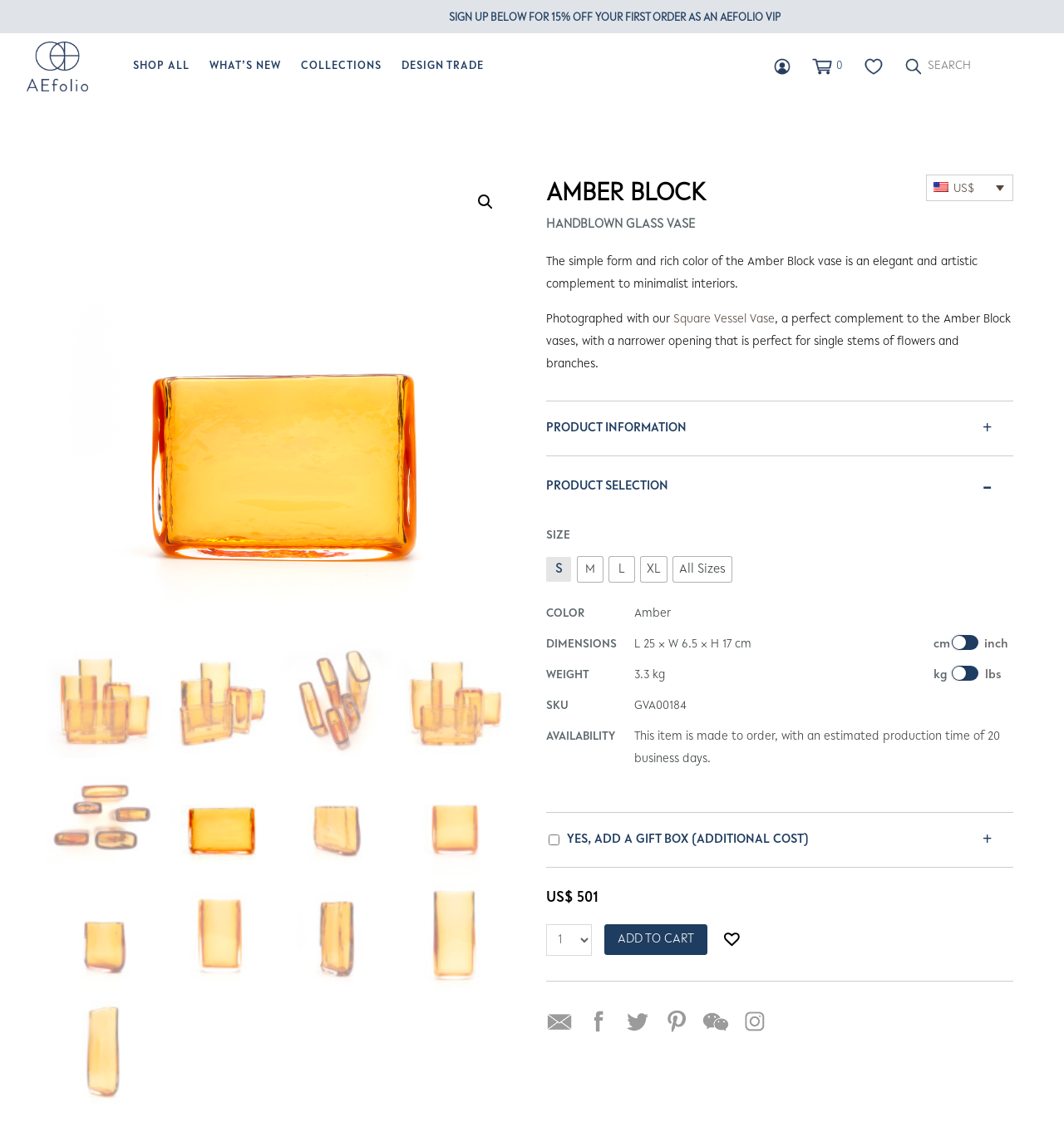Give a short answer using one word or phrase for the question:
What is the estimated production time of the vase?

20 business days